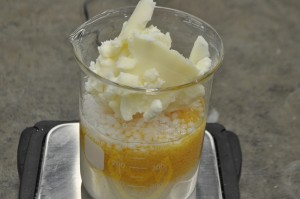Paint a vivid picture of the image with your description.

The image depicts a clear beaker filled with various ingredients essential for making wax melts. Inside the beaker, you can see a mixture of solid and liquid components: a layer of white solid wax is resting atop a yellow liquid mixture, which includes soy wax and possibly other oils. The top layer suggests that some hard wax, likely Candellia wax or another type, is added for texture and scent. The beaker is placed on a digital scale, indicating that precise measurements are being taken, crucial for achieving the right consistency and quality in the final product. This visual captures a moment in the process of combining materials like mineral oil and conditioning emulsifying wax, blending them into a fragrant wax melt recipe designed for melting and scenting spaces.